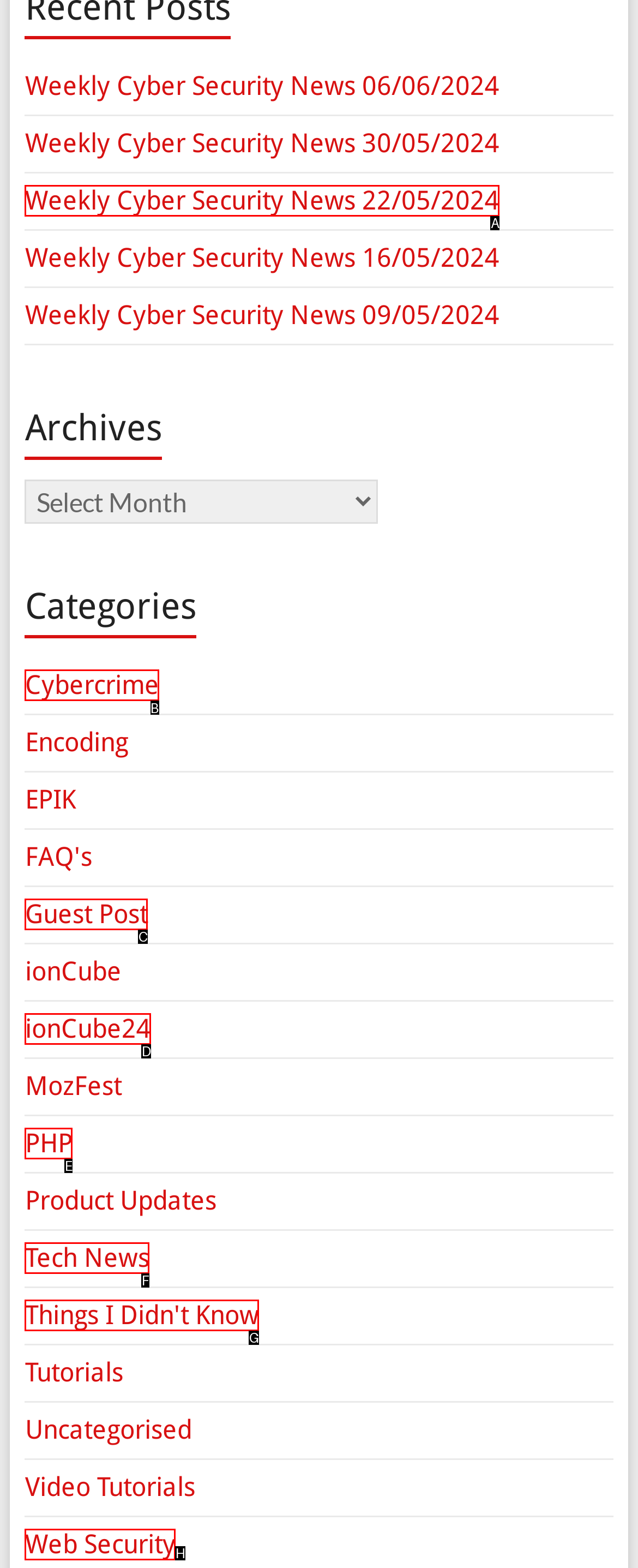Pick the HTML element that should be clicked to execute the task: Read about Cybercrime
Respond with the letter corresponding to the correct choice.

B